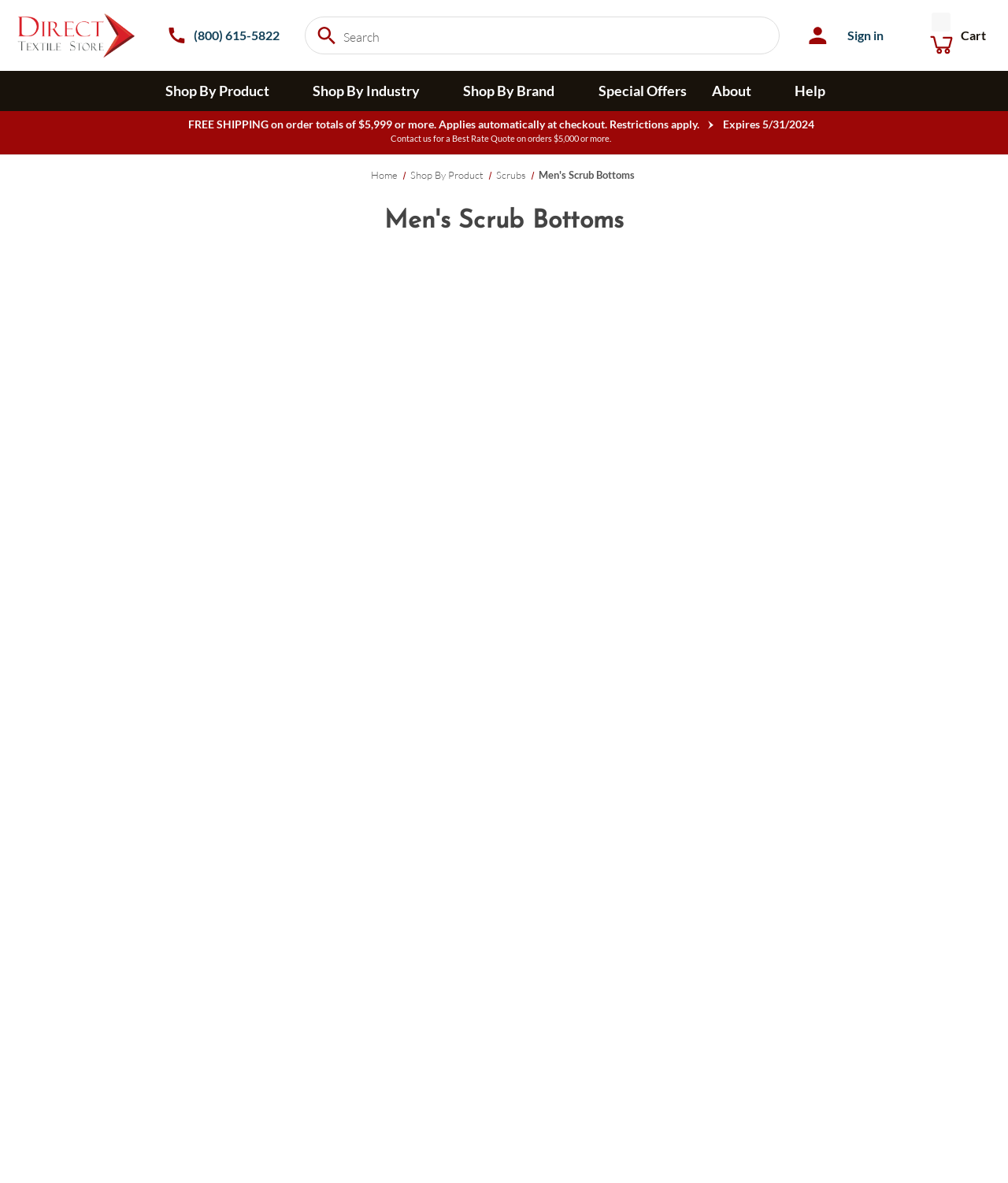Find and indicate the bounding box coordinates of the region you should select to follow the given instruction: "Shop by product".

[0.157, 0.06, 0.291, 0.094]